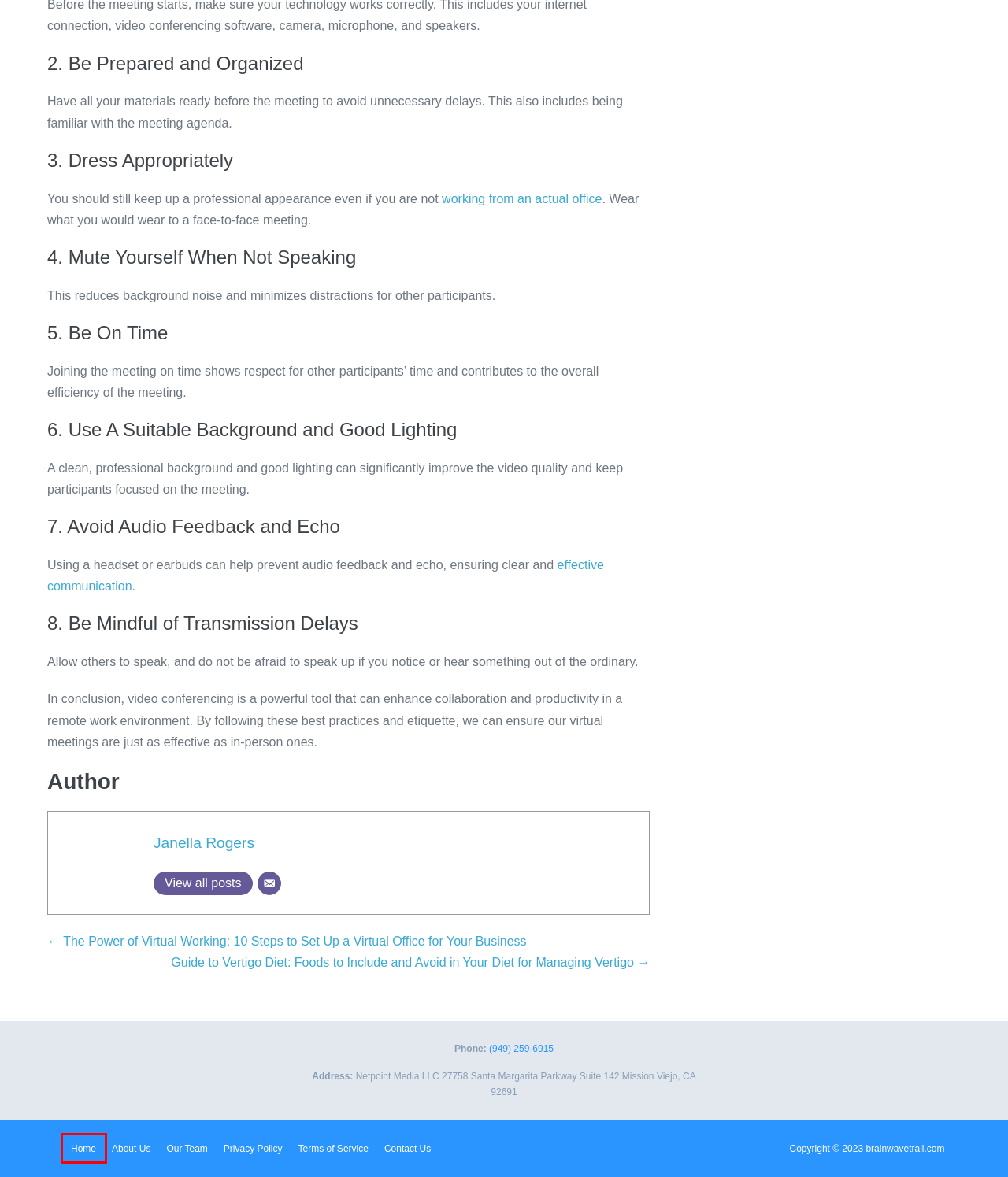Given a screenshot of a webpage with a red bounding box highlighting a UI element, determine which webpage description best matches the new webpage that appears after clicking the highlighted element. Here are the candidates:
A. Privacy Policy - BrainWaveTrail.com
B. Janella Rogers, Author at BrainWaveTrail.com
C. Terms of Service - BrainWaveTrail.com
D. Editorial Team - BrainWaveTrail.com
E. Critical Communication Skills Every Manager Should Hone
F. Best and Worst Foods for People with Vertigo
G. Brain Wave Trail - Your source for brainy lifestyle advice
H. About Us - BrainWaveTrail.com

G